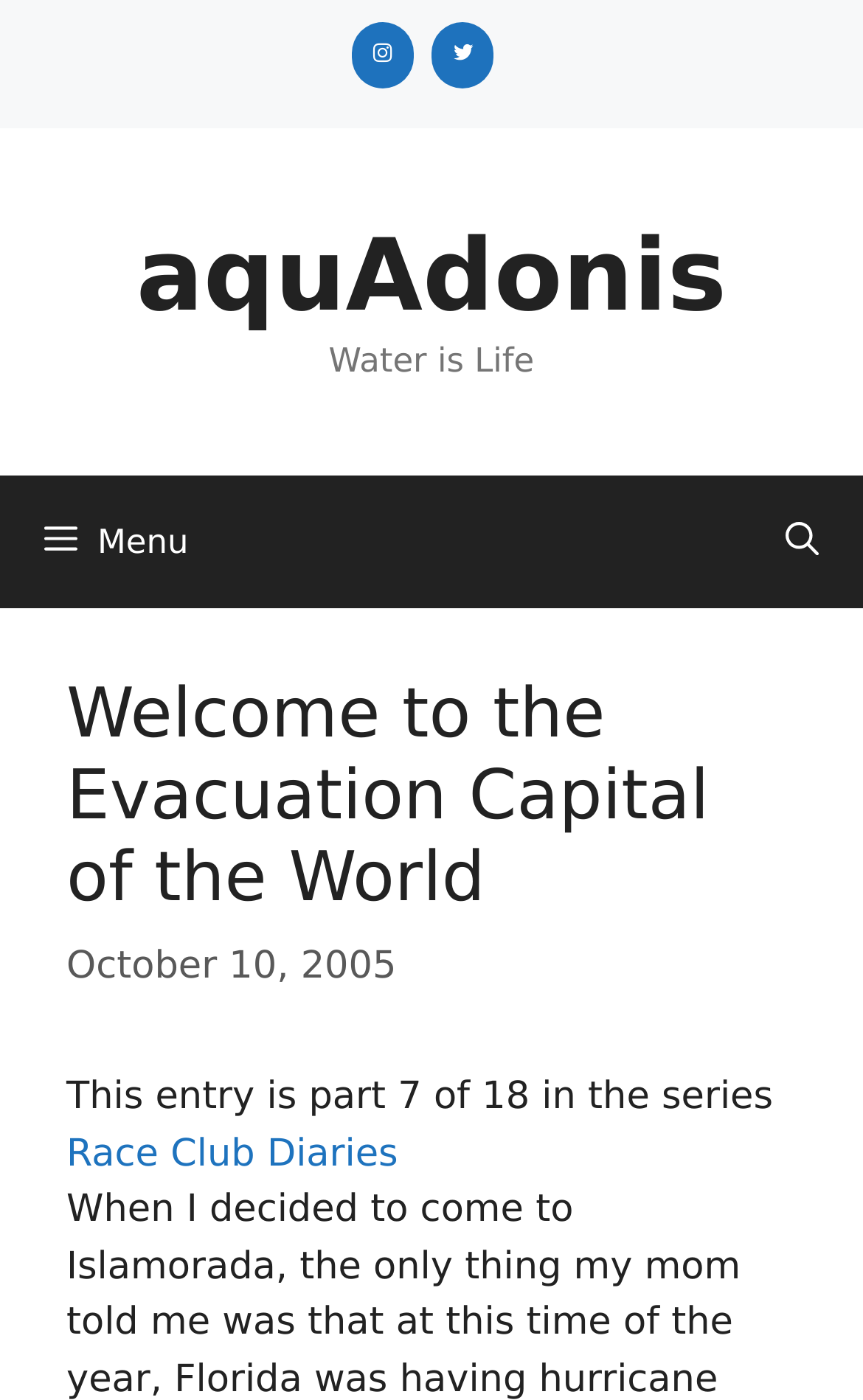Give the bounding box coordinates for the element described as: "Race Club Diaries".

[0.077, 0.808, 0.461, 0.84]